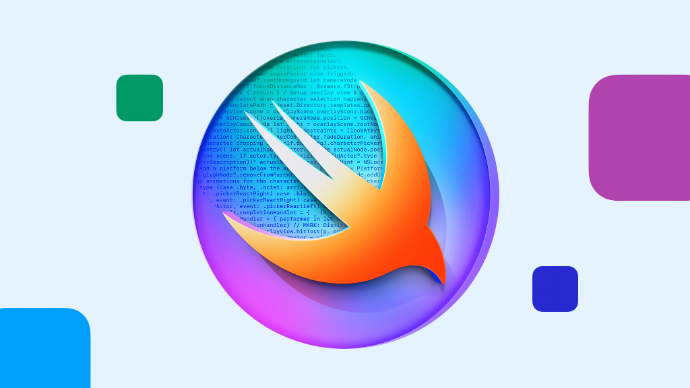Create a detailed narrative for the image.

This vibrant image prominently features the Swift logo—a stylized bird in hues of orange and yellow—set against a visually striking circular backdrop of blue and purple gradients. The background displays a faint overlay of code, symbolizing the programming aspect of the Swift language, which is designed for developing apps across Apple platforms. Surrounding the logo are colorful, abstract shapes in green and deep blue, adding an artistic flair that enhances the overall impact. This imagery aligns with the announcement about the opening of applications for the Swift Student Challenge, which encourages creativity and innovation among aspiring developers.